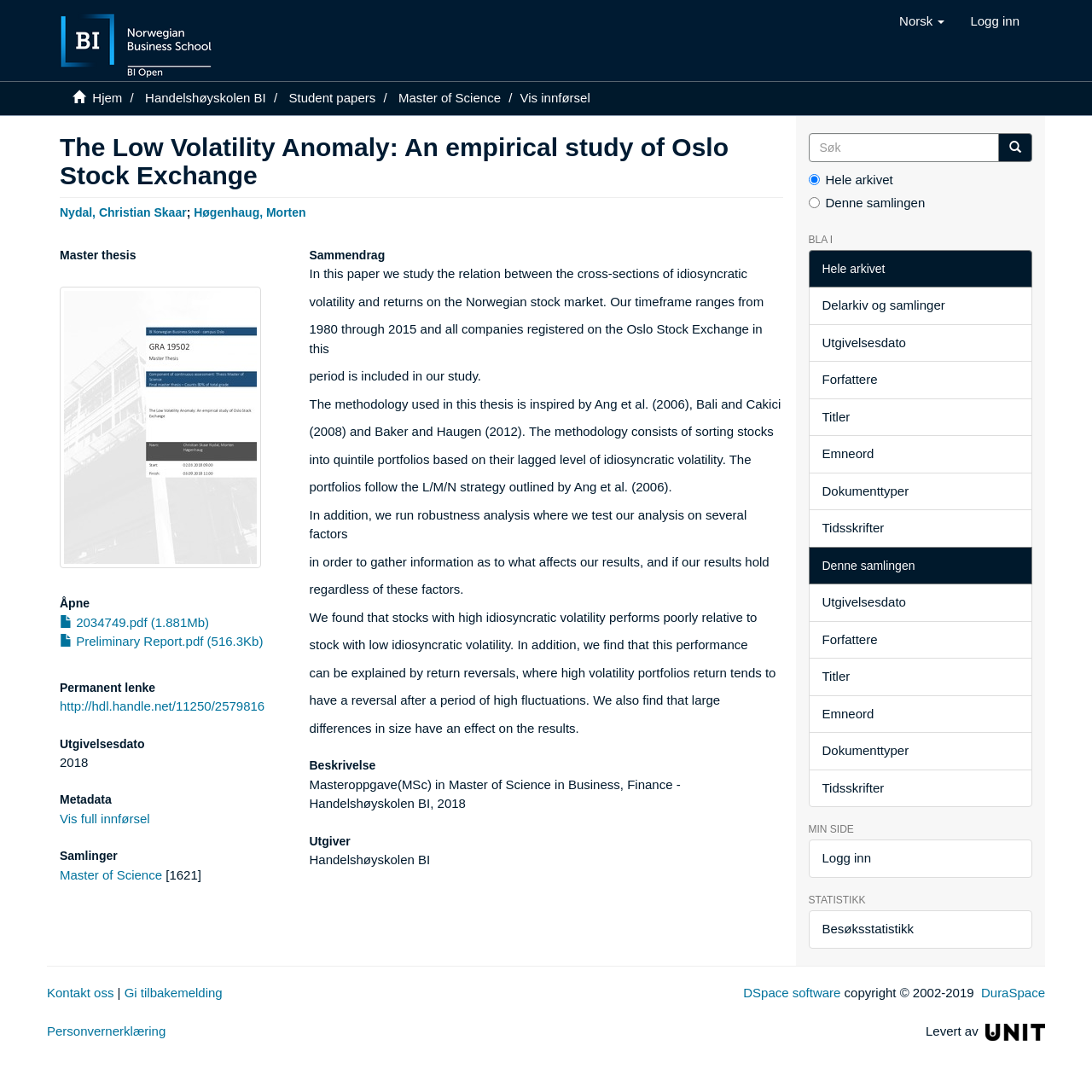Locate the bounding box coordinates of the area where you should click to accomplish the instruction: "Go to the homepage".

[0.085, 0.083, 0.112, 0.096]